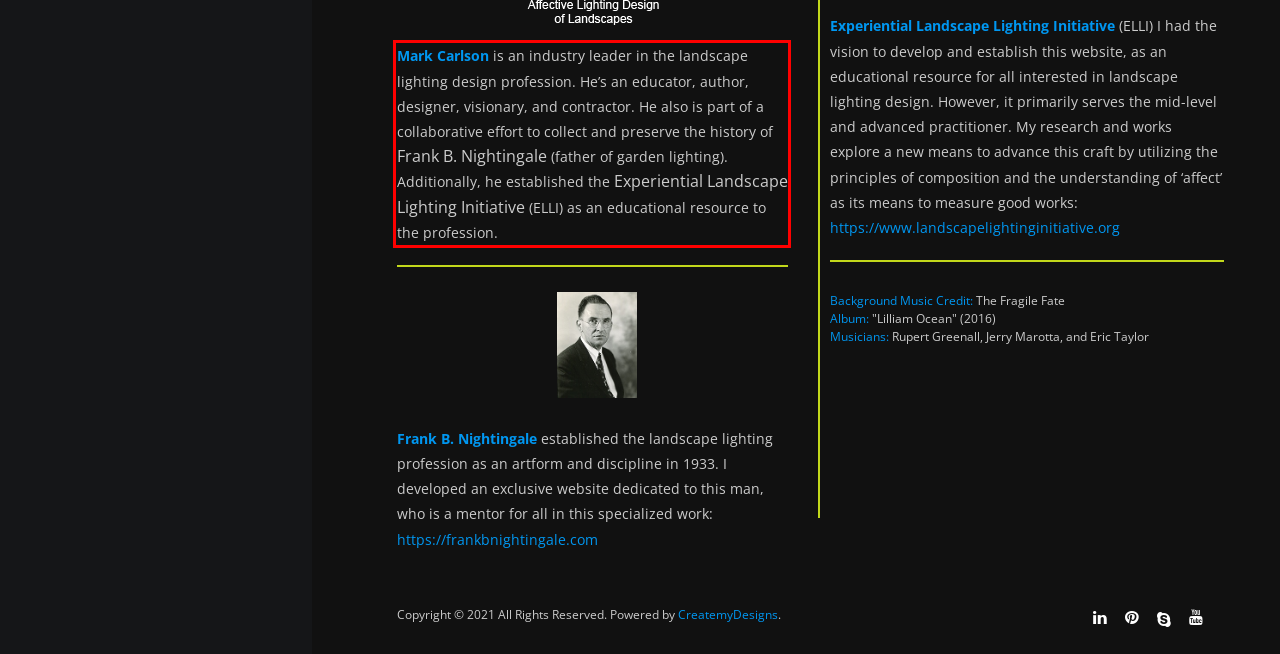From the screenshot of the webpage, locate the red bounding box and extract the text contained within that area.

Mark Carlson is an industry leader in the landscape lighting design profession. He’s an educator, author, designer, visionary, and contractor. He also is part of a collaborative effort to collect and preserve the history of Frank B. Nightingale (father of garden lighting). Additionally, he established the Experiential Landscape Lighting Initiative (ELLI) as an educational resource to the profession.